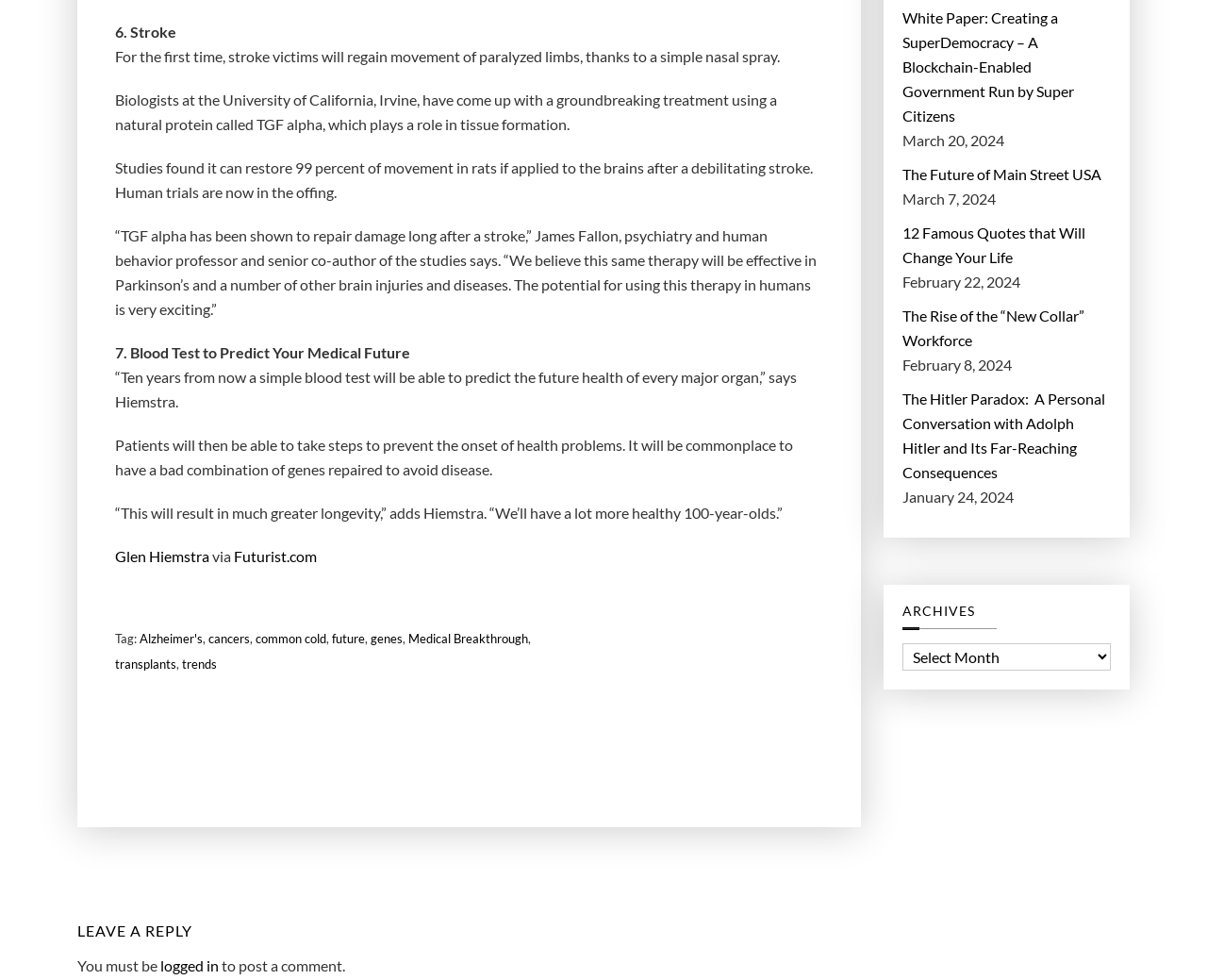Please identify the bounding box coordinates of the area that needs to be clicked to fulfill the following instruction: "Click on the link 'LEAVE A REPLY'."

[0.064, 0.94, 0.713, 0.959]